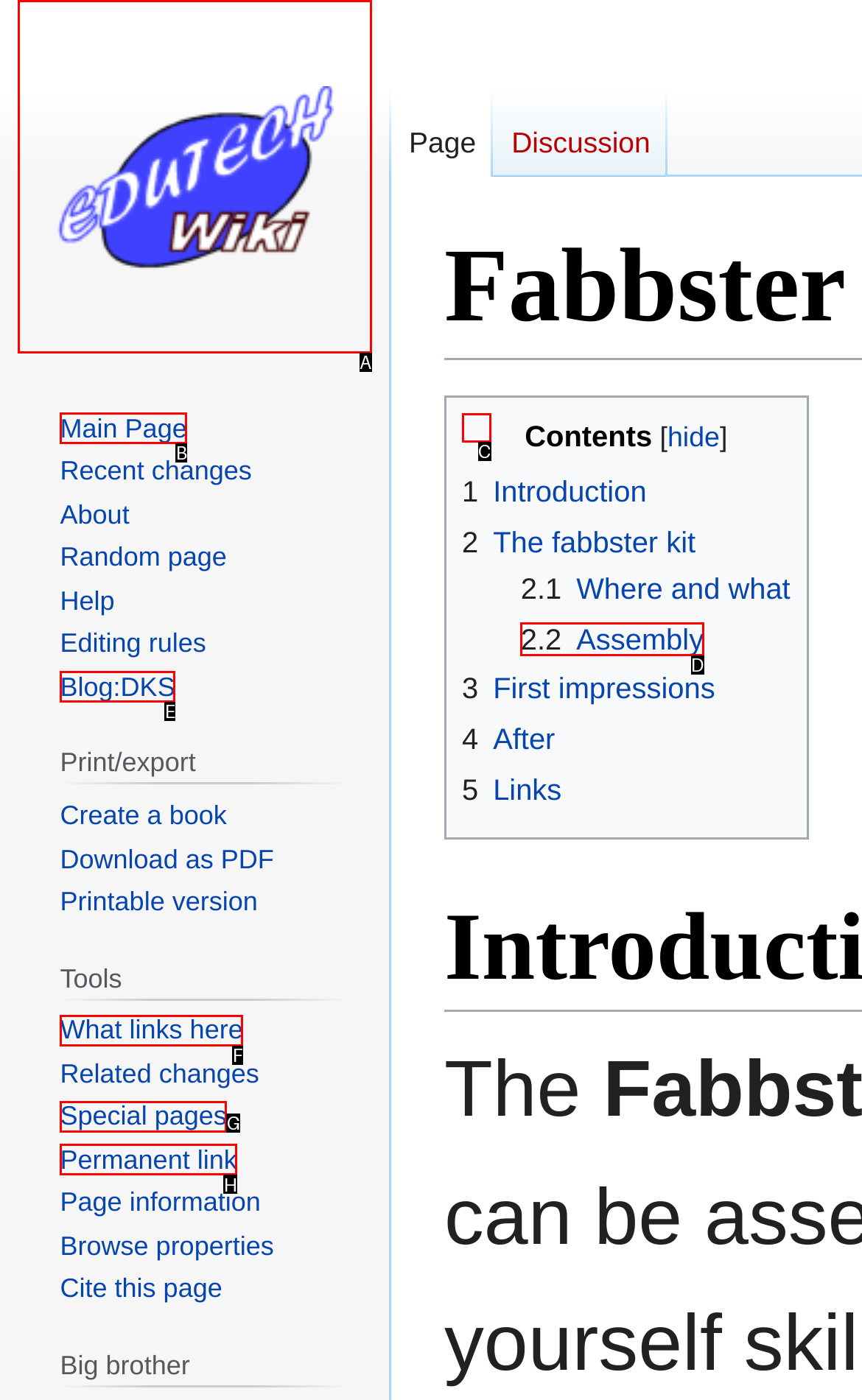Which option should be clicked to execute the following task: Visit the main page? Respond with the letter of the selected option.

A